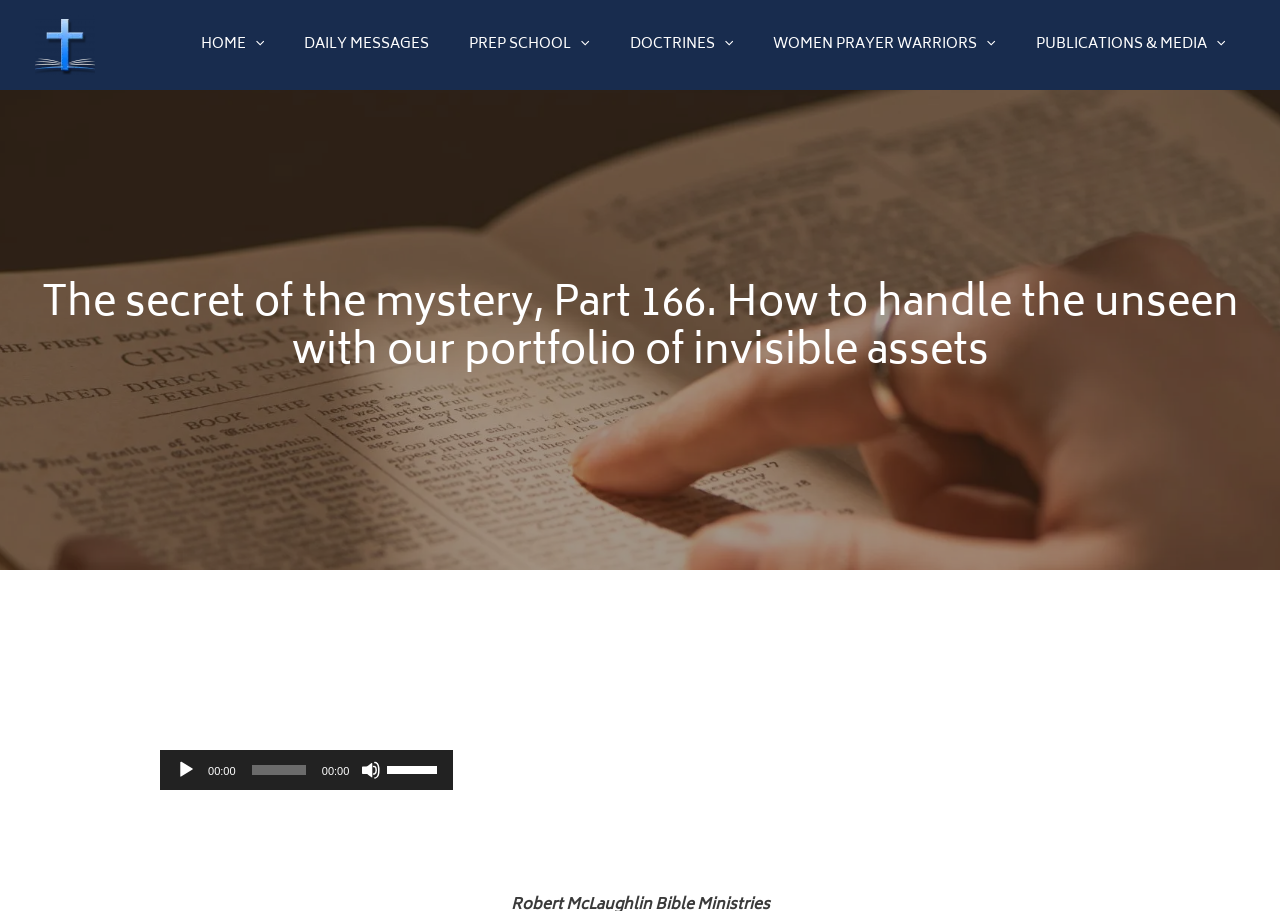What is the orientation of the time slider?
Please give a detailed and thorough answer to the question, covering all relevant points.

The time slider can be found below the audio player controls, and its orientation is horizontal, as indicated by the 'orientation' attribute.